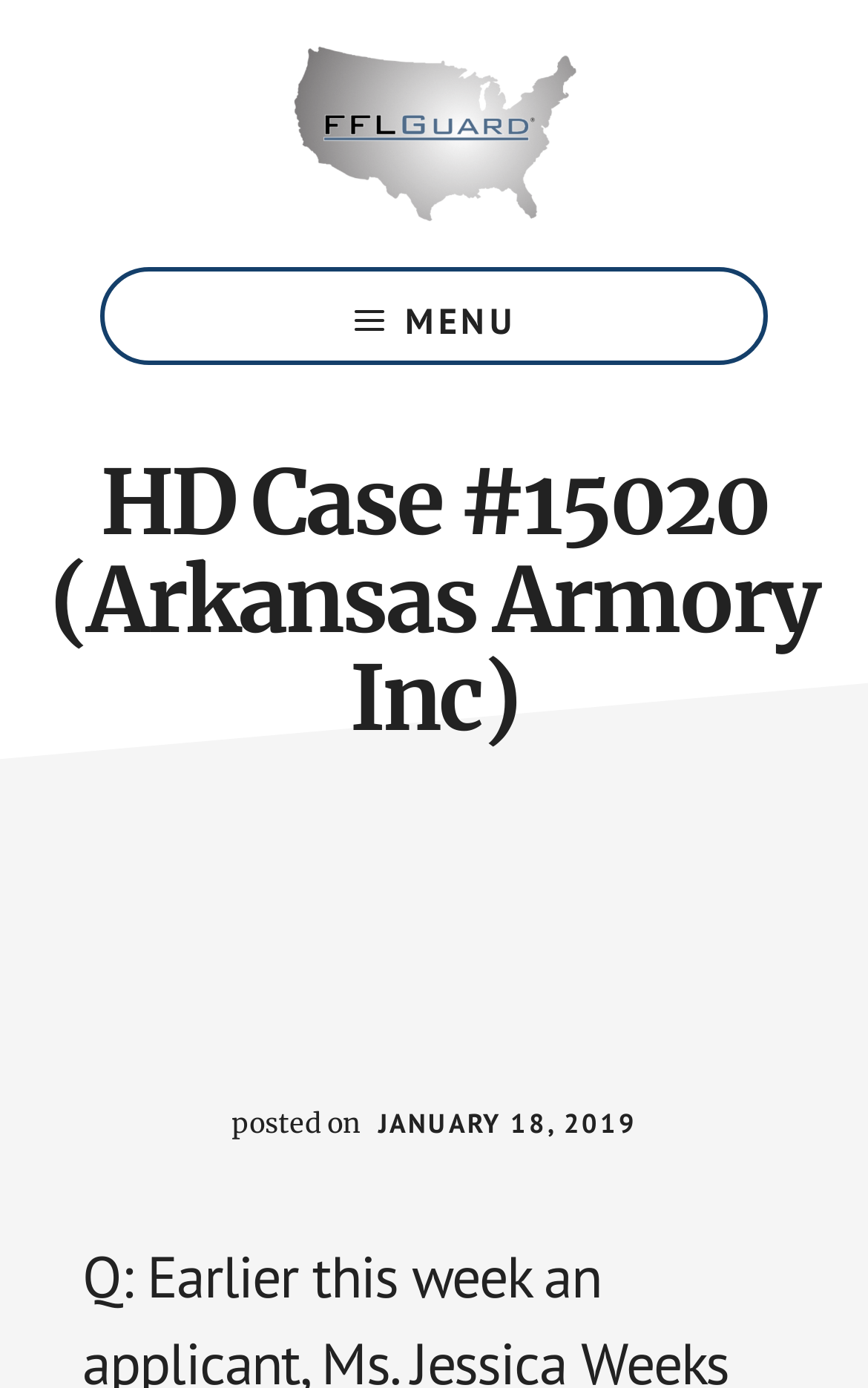With reference to the image, please provide a detailed answer to the following question: What is the date of the post?

I found the answer by looking at the time element which contains the text 'JANUARY 18, 2019'. This is the date of the post.